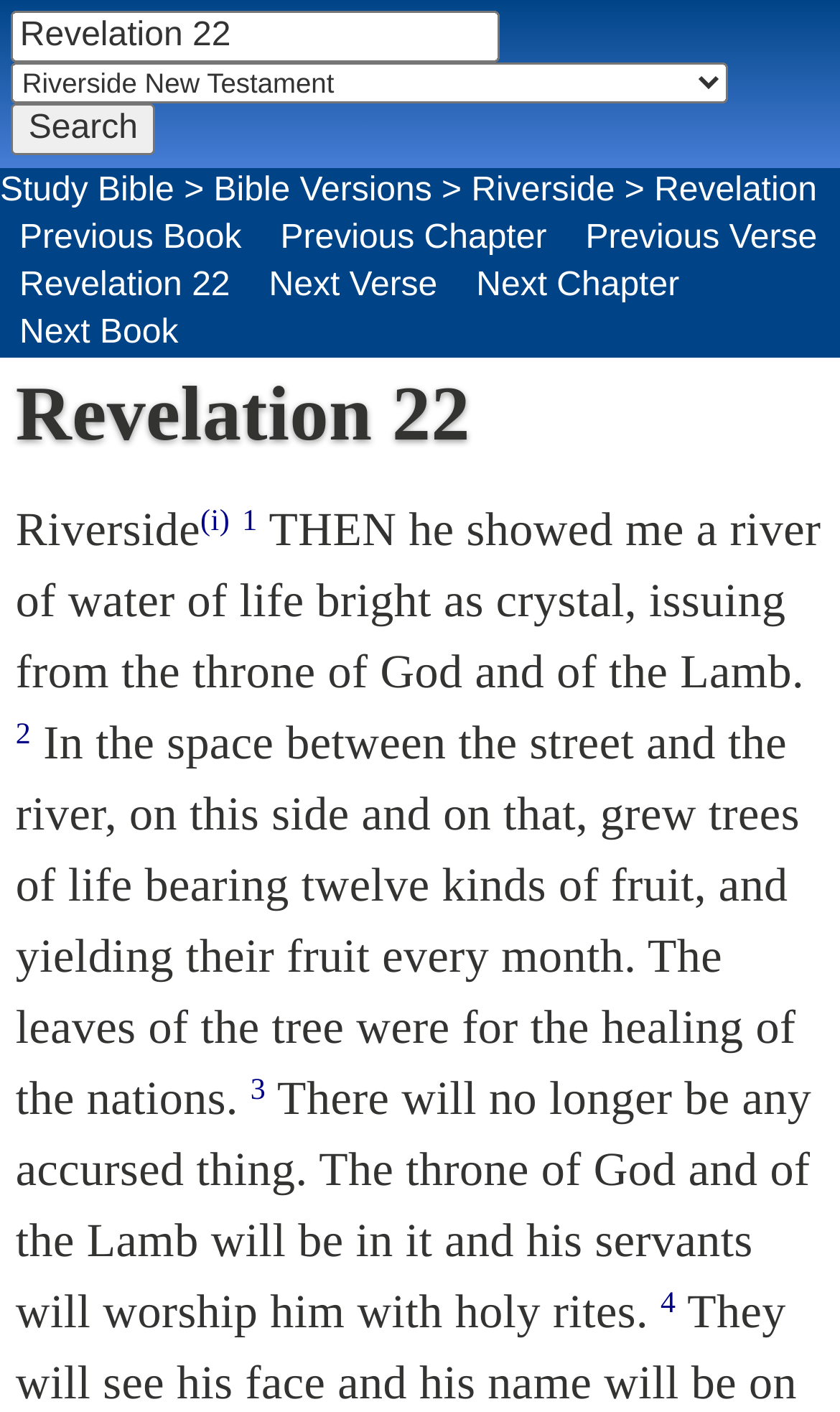Give a concise answer of one word or phrase to the question: 
What is the purpose of the leaves of the tree?

healing of the nations